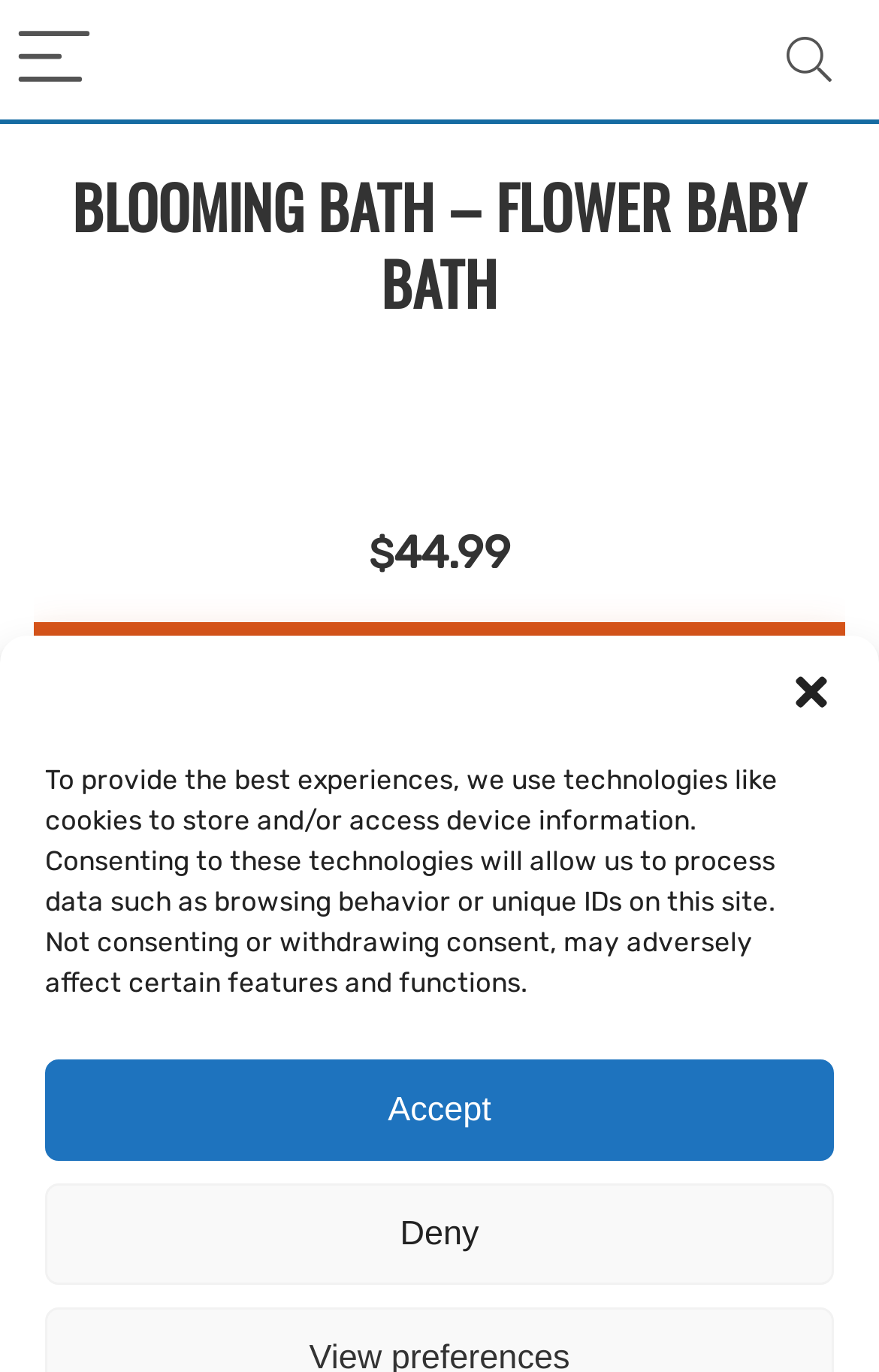What is the last update time of the product information?
Please use the image to deliver a detailed and complete answer.

I found the last update time of the product information by looking at the StaticText element that contains the text 'Last update was on: March 1, 2024 7:45 am'. The bounding box coordinates of this element are [0.038, 0.652, 0.695, 0.677].